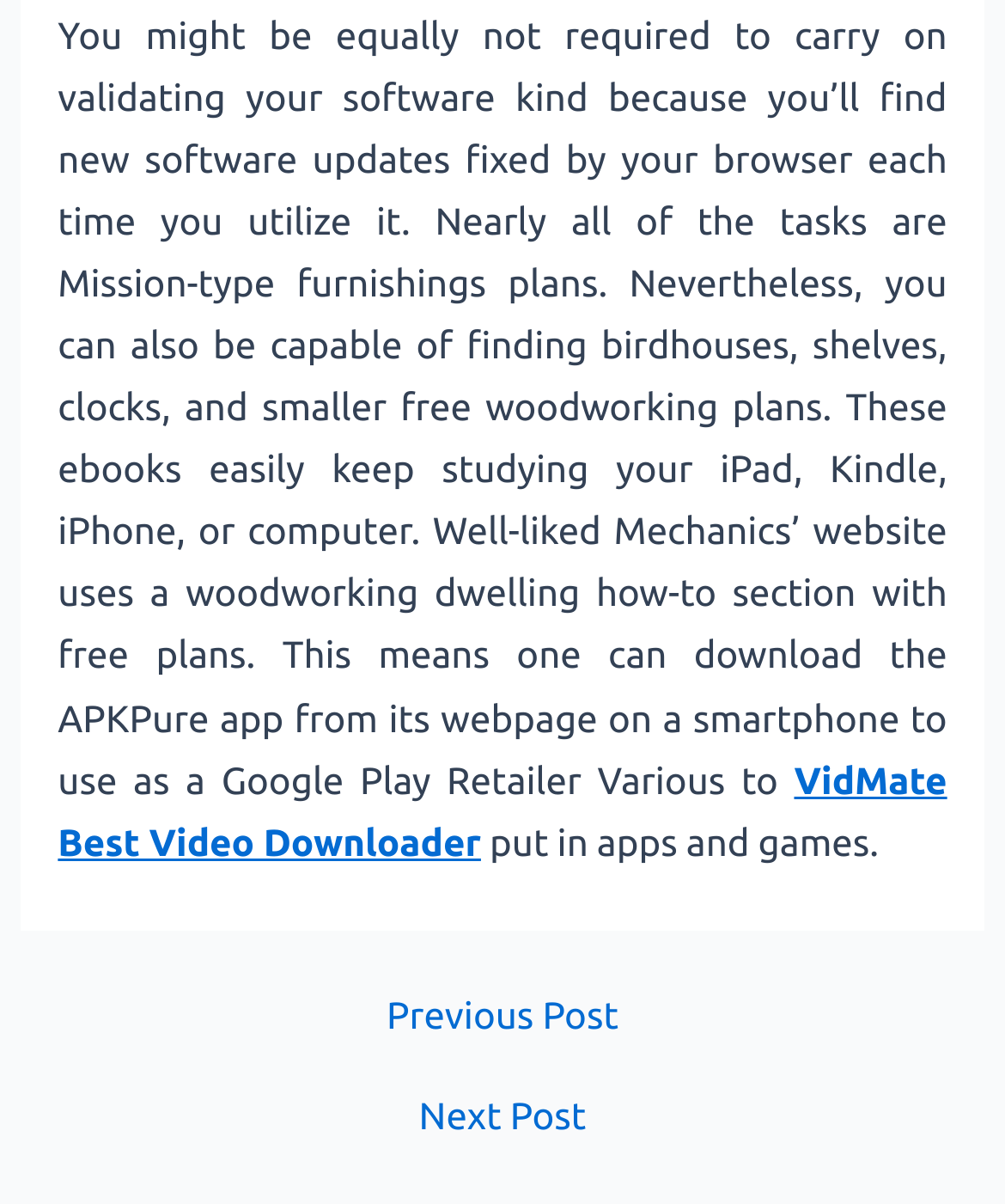Locate the bounding box of the UI element with the following description: "VidMate Best Video Downloader".

[0.058, 0.629, 0.942, 0.717]